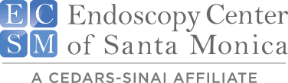Can you look at the image and give a comprehensive answer to the question:
What is written beneath the initials in the logo?

The logo features the center's name, 'Endoscopy Center of Santa Monica', written in a clean, modern font beneath the stylized initials 'ECSM'.